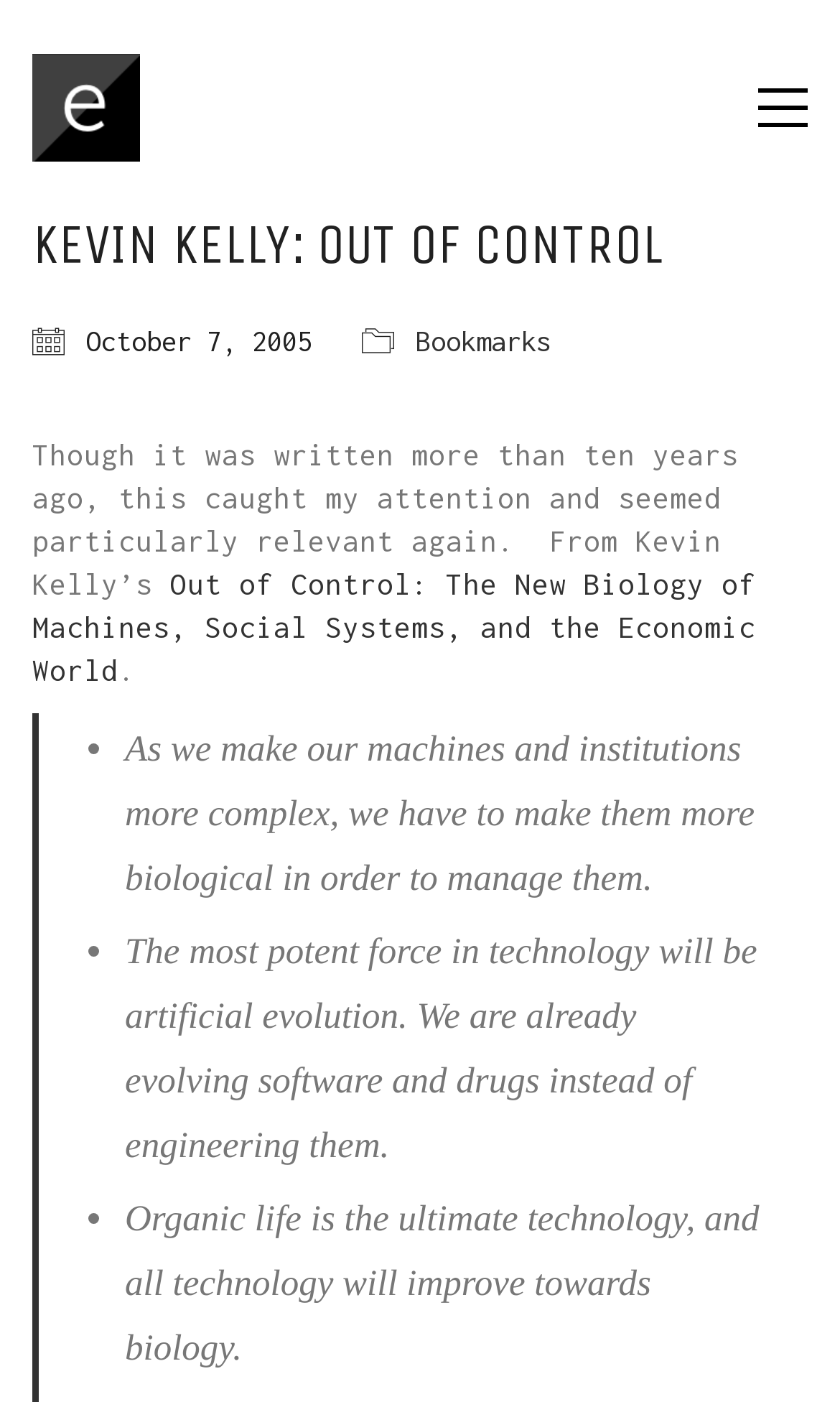Given the element description, predict the bounding box coordinates in the format (top-left x, top-left y, bottom-right x, bottom-right y), using floating point numbers between 0 and 1: Bookmarks

[0.495, 0.23, 0.656, 0.259]